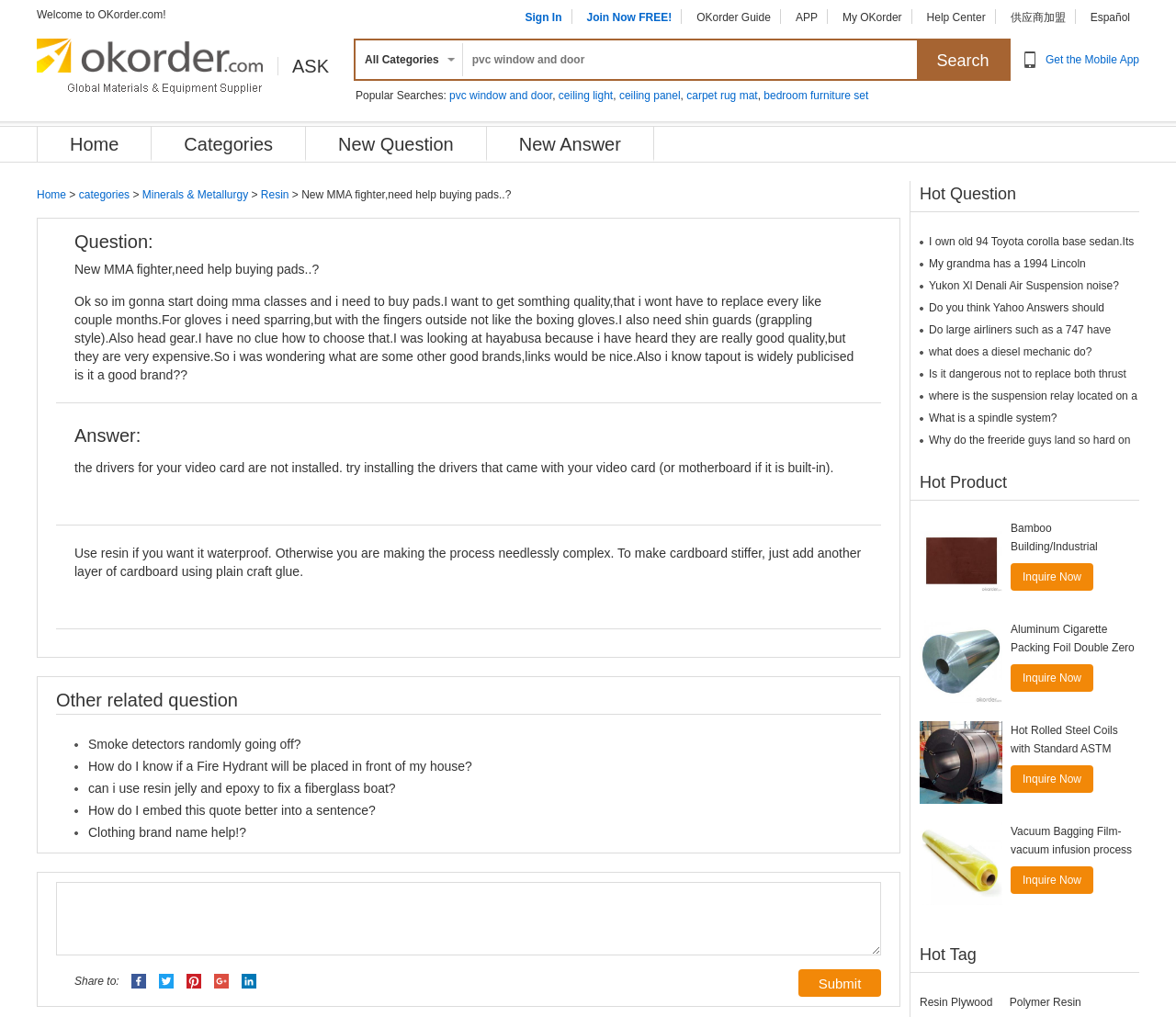Find the coordinates for the bounding box of the element with this description: "Get the Mobile App".

[0.889, 0.052, 0.969, 0.065]